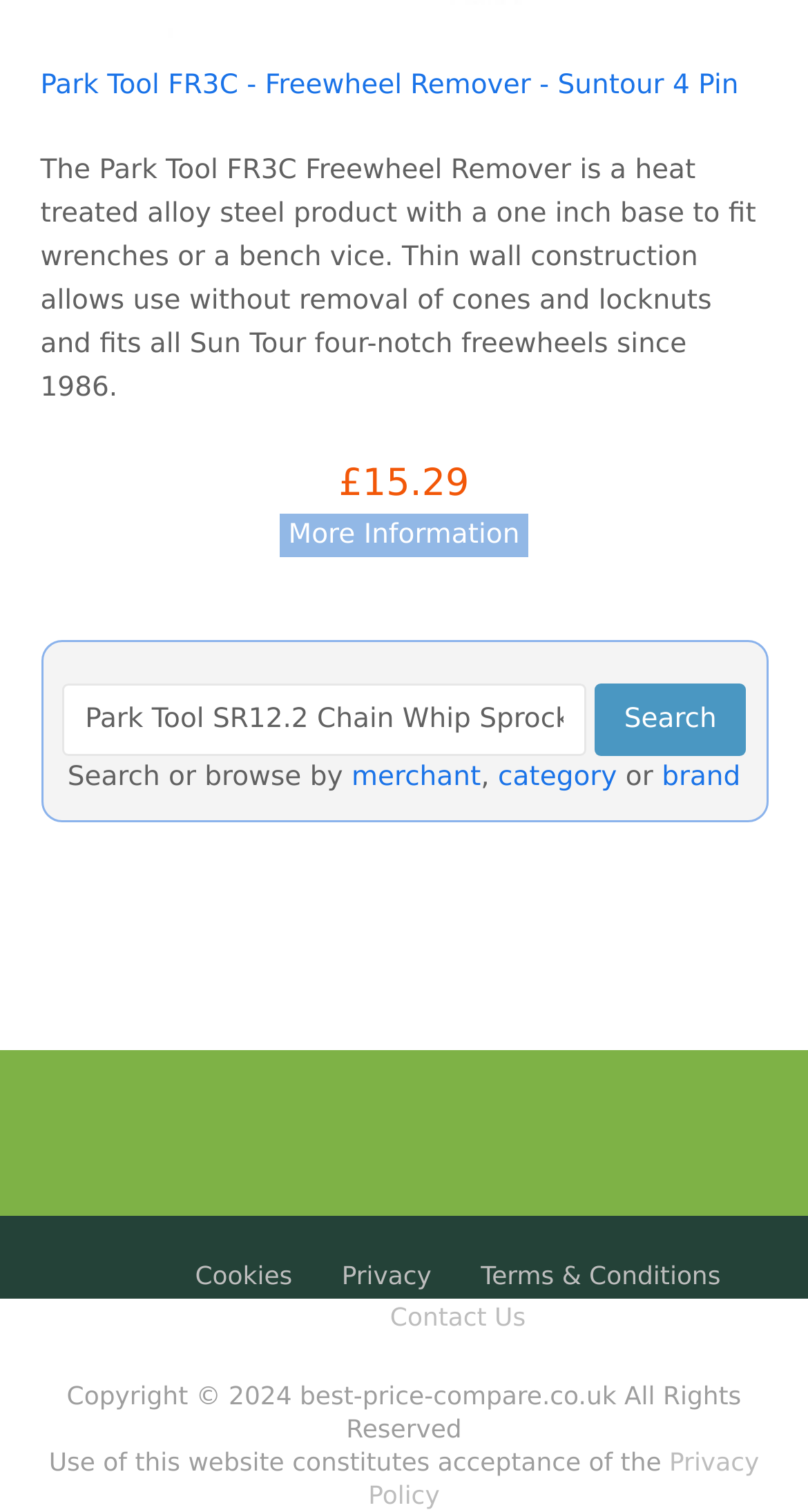Please indicate the bounding box coordinates for the clickable area to complete the following task: "Browse by merchant". The coordinates should be specified as four float numbers between 0 and 1, i.e., [left, top, right, bottom].

[0.435, 0.505, 0.595, 0.525]